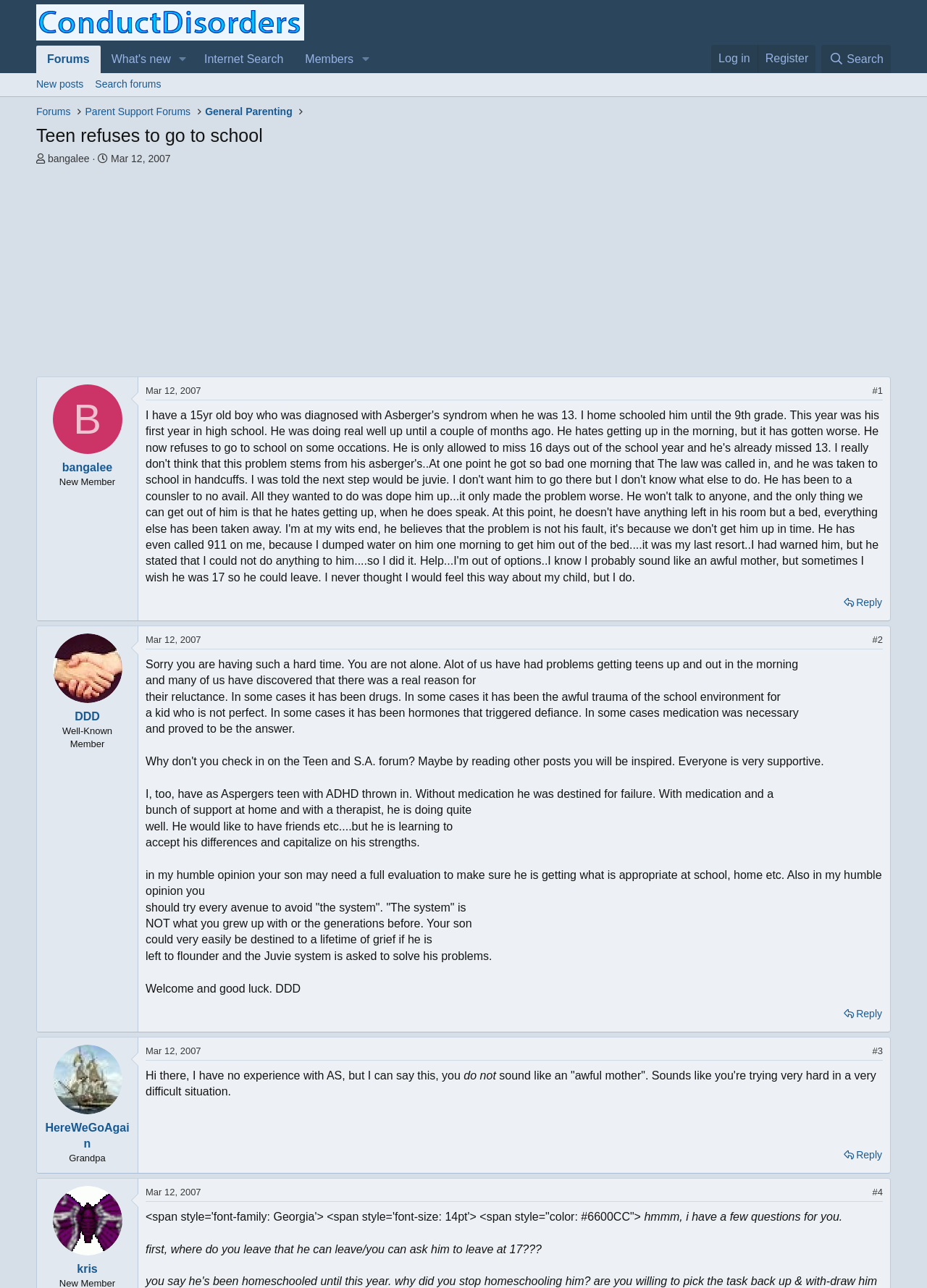Generate a thorough description of the webpage.

This webpage appears to be a forum discussion thread on the topic of parenting a teenager with Asperger's syndrome. The page is divided into several sections, with a header at the top containing links to various parts of the forum, including "Forums", "What's new", and "Search". 

Below the header, there is a section with a heading "Teen refuses to go to school" and information about the thread starter, including their username and the date they started the thread. 

The main content of the page consists of several posts from different users, each with their own username, post date, and content. The posts are arranged in a linear fashion, with each post appearing below the previous one. 

Each post includes the user's name, their post date, and the content of their post. The posts vary in length, with some being short and others being longer and more detailed. The content of the posts includes personal anecdotes, advice, and support for the original poster. 

There are also several links and buttons throughout the page, including links to reply to posts, view profiles, and navigate to other parts of the forum. At the bottom of the page, there is a footer section with additional links and buttons.